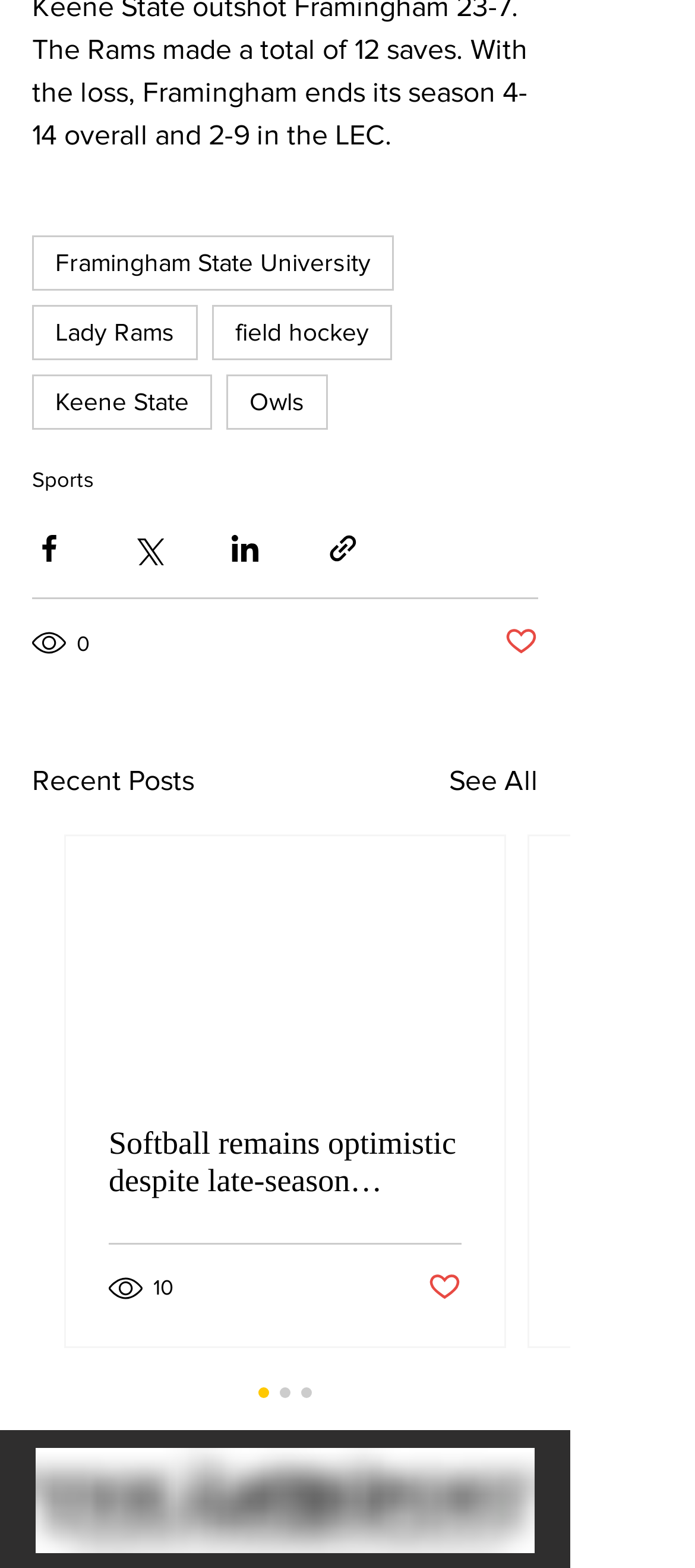How many views does the first post have?
Based on the image, answer the question with as much detail as possible.

I examined the article section and found a generic element with the text '0 views', which indicates the number of views for the first post.